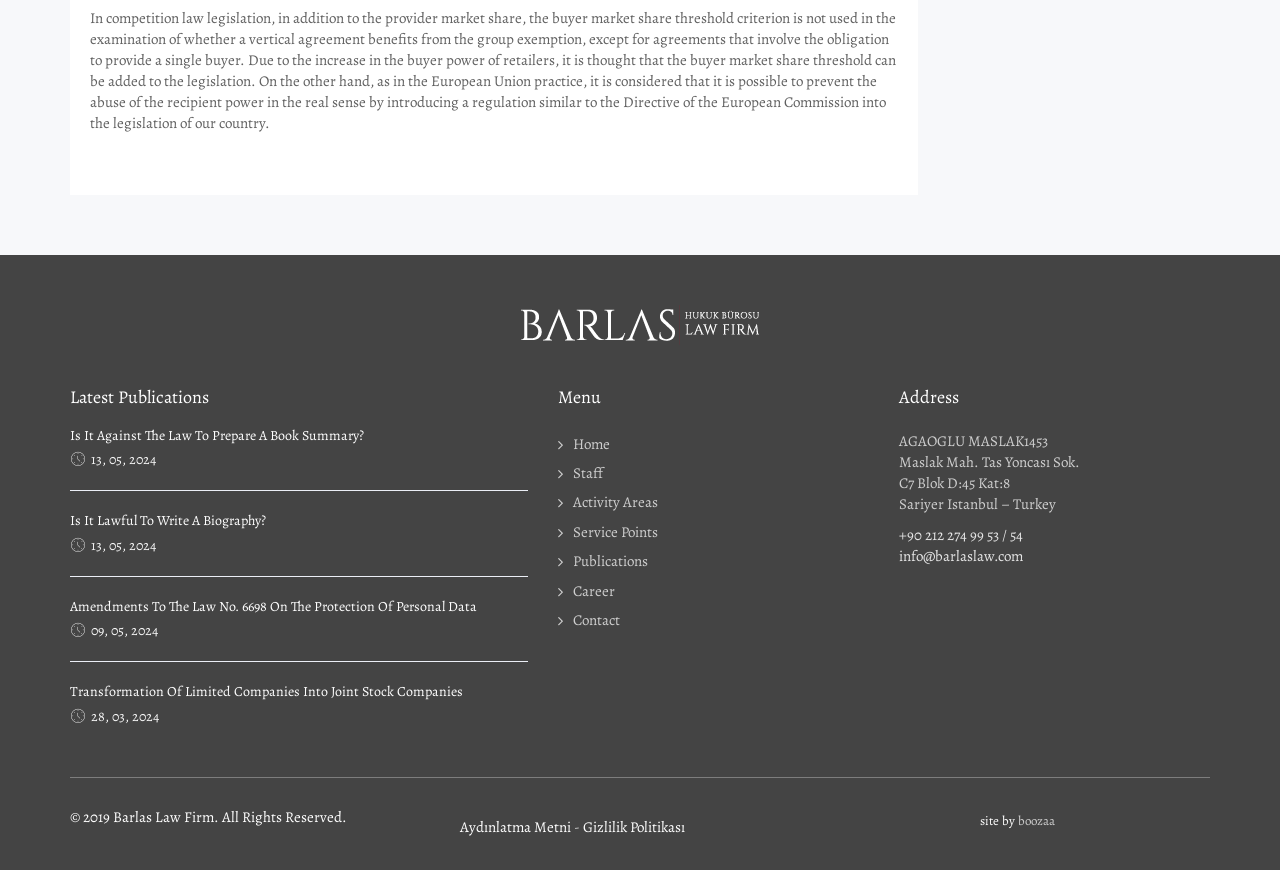Please find the bounding box coordinates of the section that needs to be clicked to achieve this instruction: "View 'Amendments To The Law No. 6698 On The Protection Of Personal Data'".

[0.055, 0.686, 0.412, 0.709]